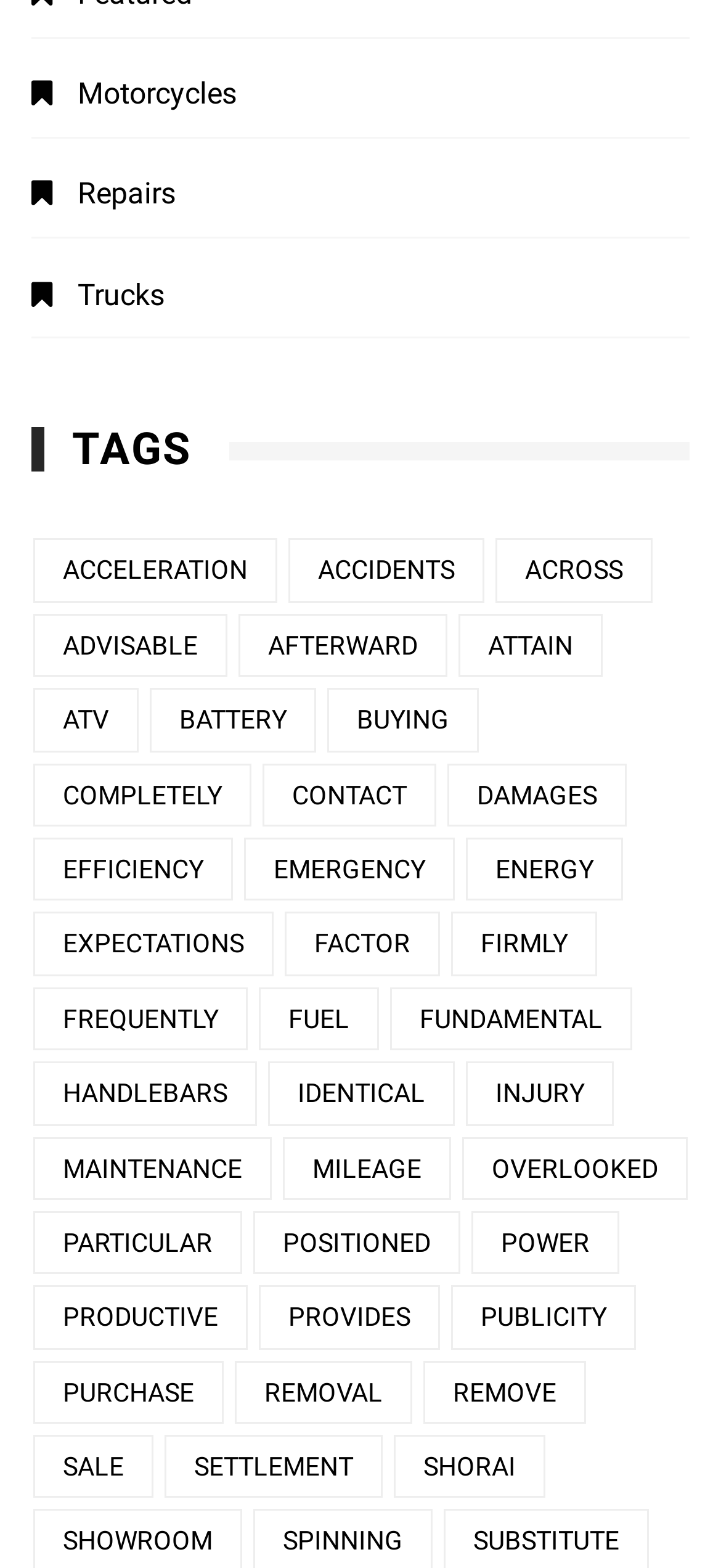Identify the bounding box coordinates of the region that needs to be clicked to carry out this instruction: "Check Settlement". Provide these coordinates as four float numbers ranging from 0 to 1, i.e., [left, top, right, bottom].

[0.228, 0.915, 0.531, 0.956]